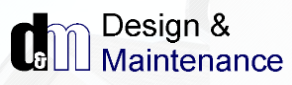What is emphasized in the logo?
Using the image as a reference, give a one-word or short phrase answer.

Professionalism and focus